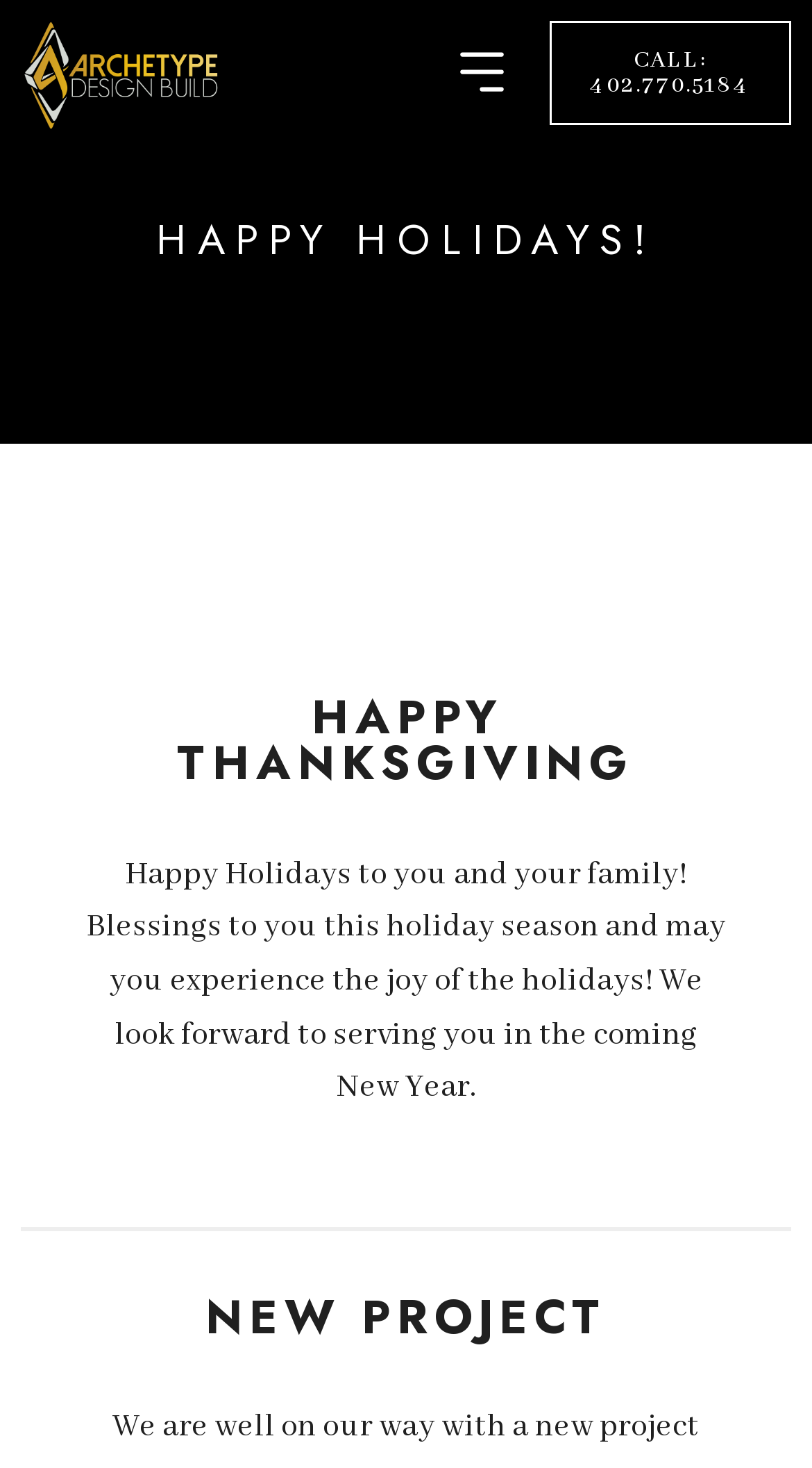Locate the UI element described as follows: "CALL: 402.770.5184". Return the bounding box coordinates as four float numbers between 0 and 1 in the order [left, top, right, bottom].

[0.676, 0.015, 0.974, 0.086]